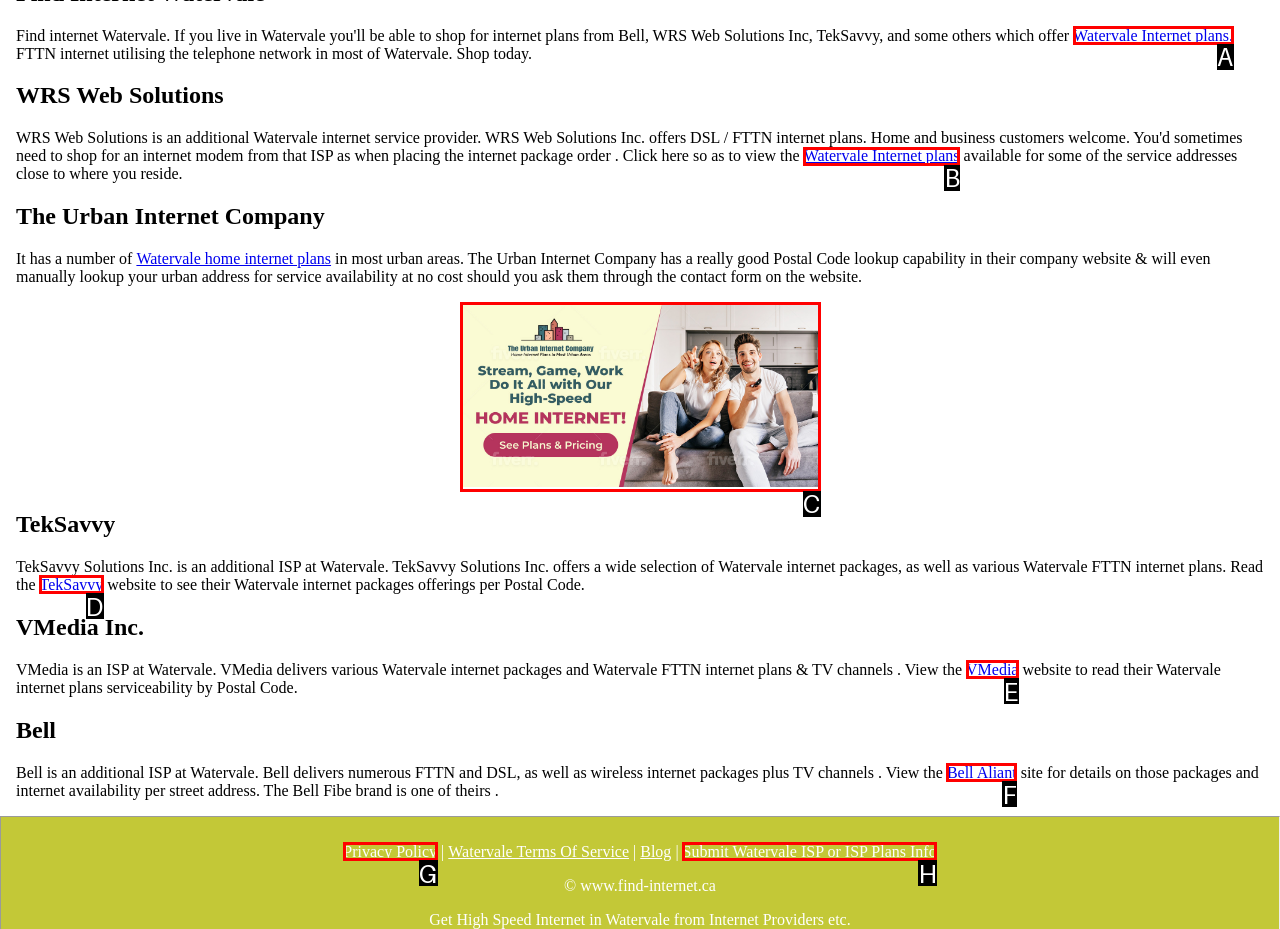Given the description: parent_node: İnternet sitesi name="url", identify the HTML element that corresponds to it. Respond with the letter of the correct option.

None